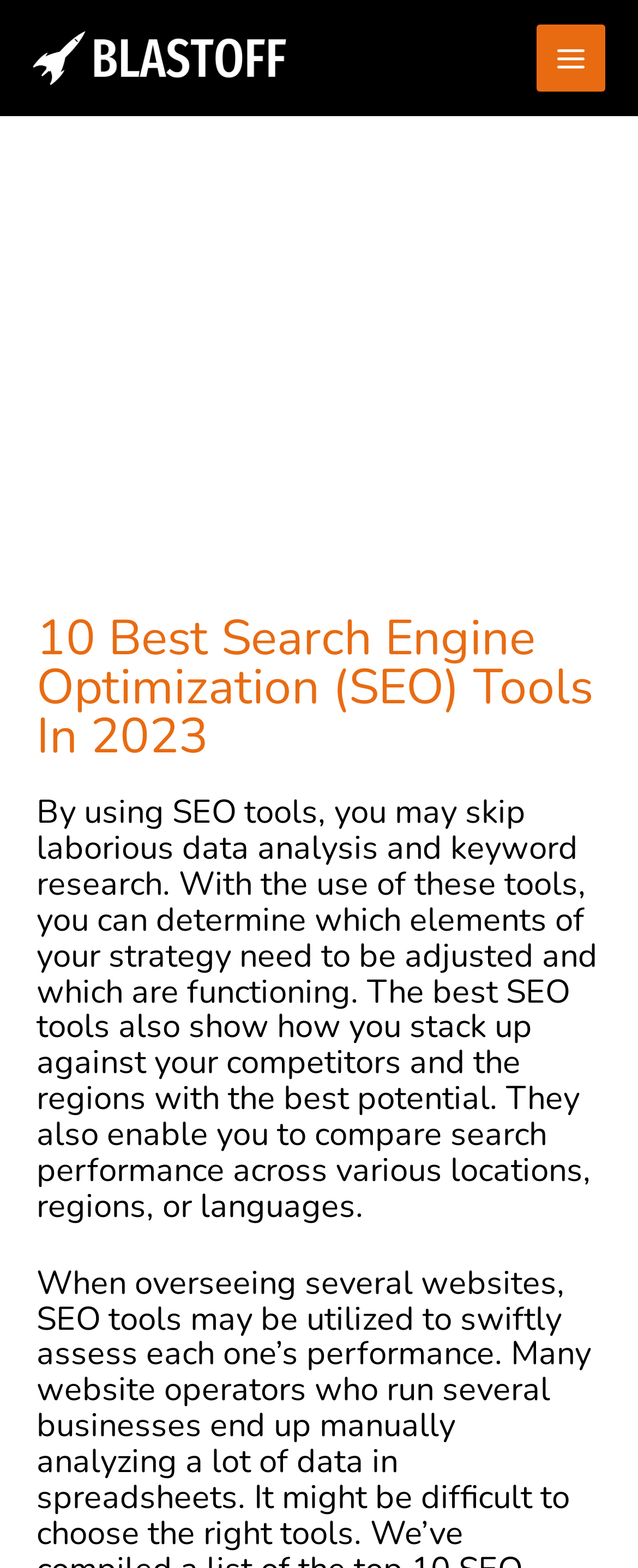Identify the bounding box for the UI element described as: "Main Menu". Ensure the coordinates are four float numbers between 0 and 1, formatted as [left, top, right, bottom].

[0.841, 0.015, 0.949, 0.059]